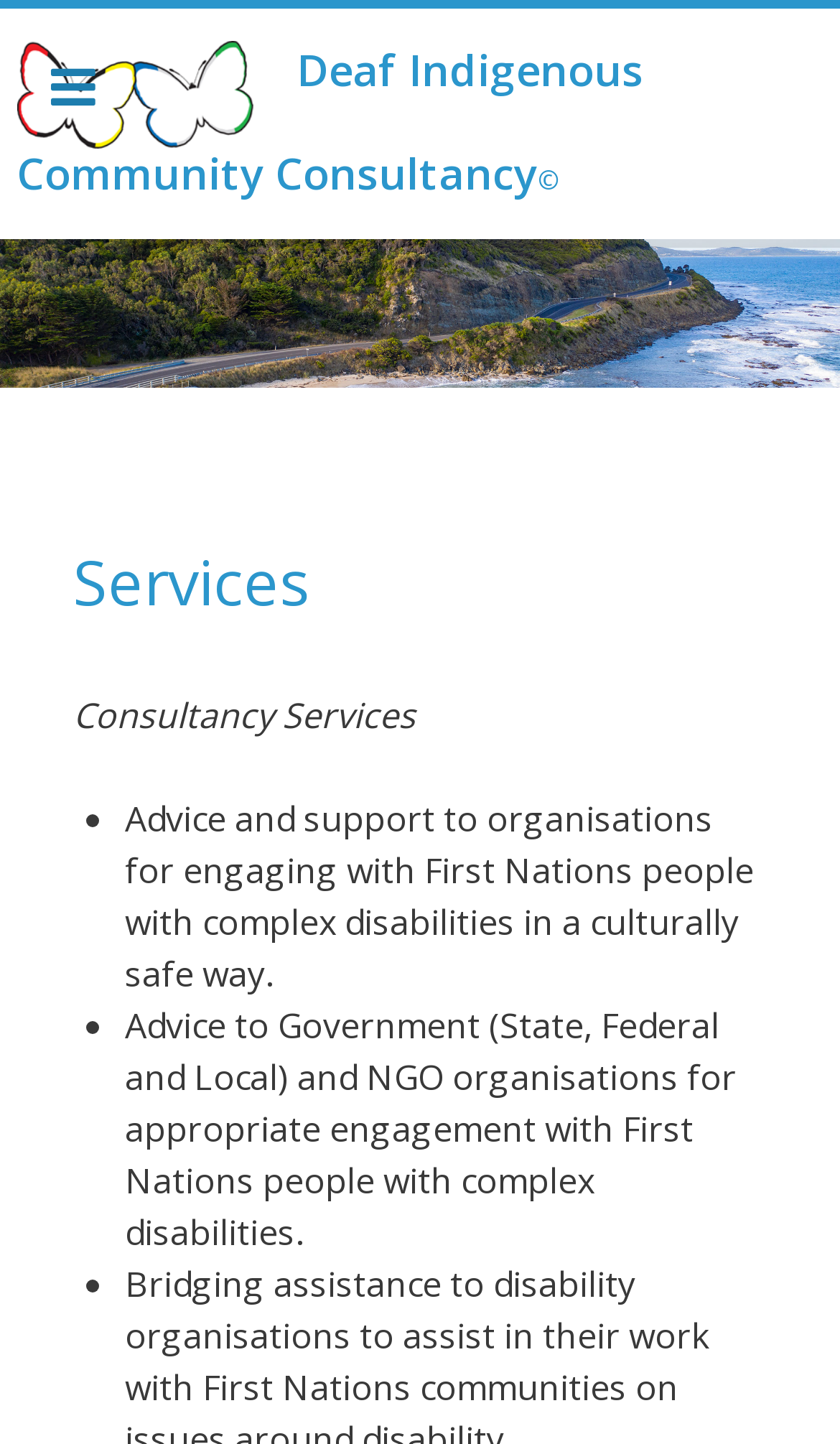Please provide a brief answer to the following inquiry using a single word or phrase:
Is there a copyright symbol on the webpage?

Yes